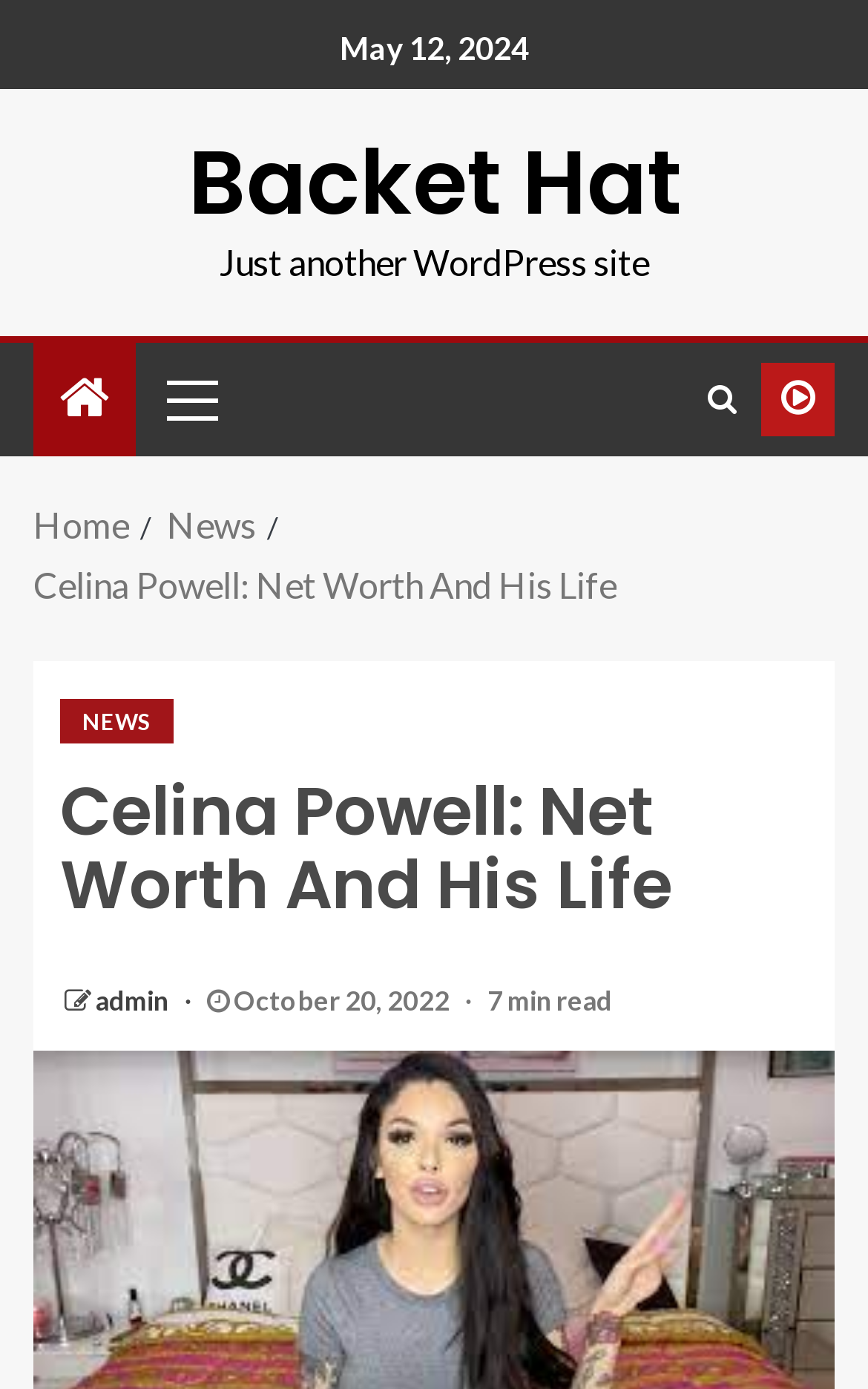What is the estimated reading time of the article?
Please provide a single word or phrase as the answer based on the screenshot.

7 min